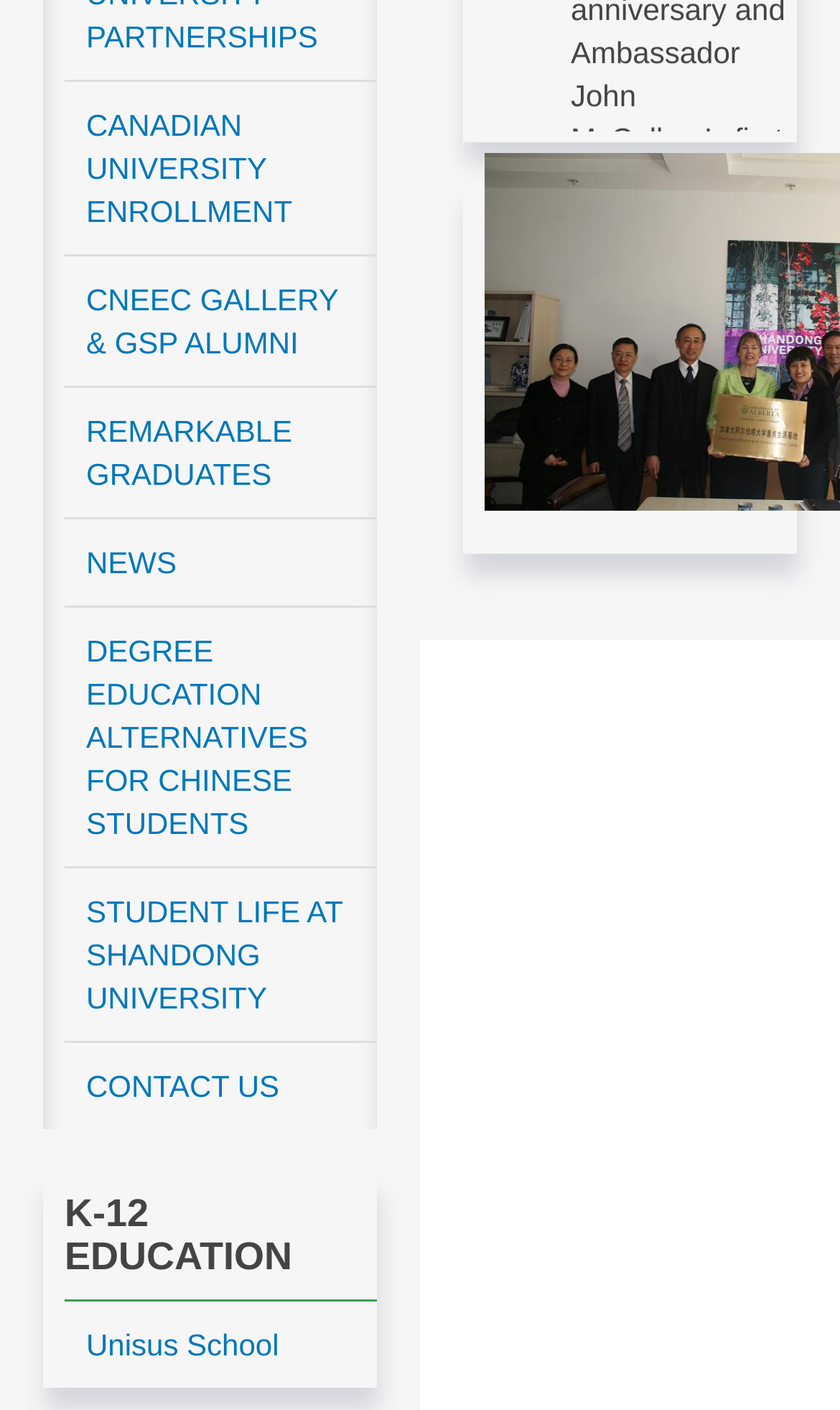Determine the bounding box coordinates of the clickable region to follow the instruction: "View REMARKABLE GRADUATES".

[0.077, 0.275, 0.449, 0.366]